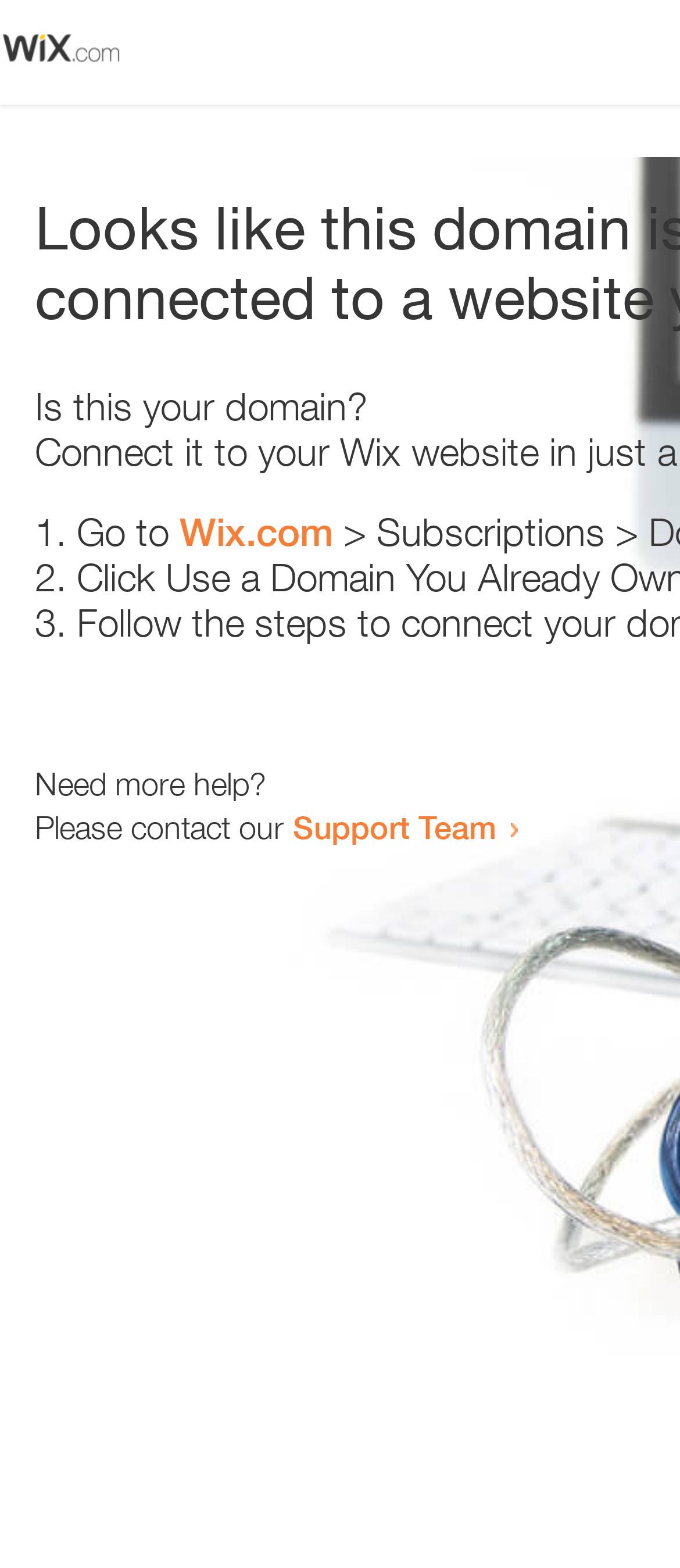Extract the heading text from the webpage.

Looks like this domain isn't
connected to a website yet